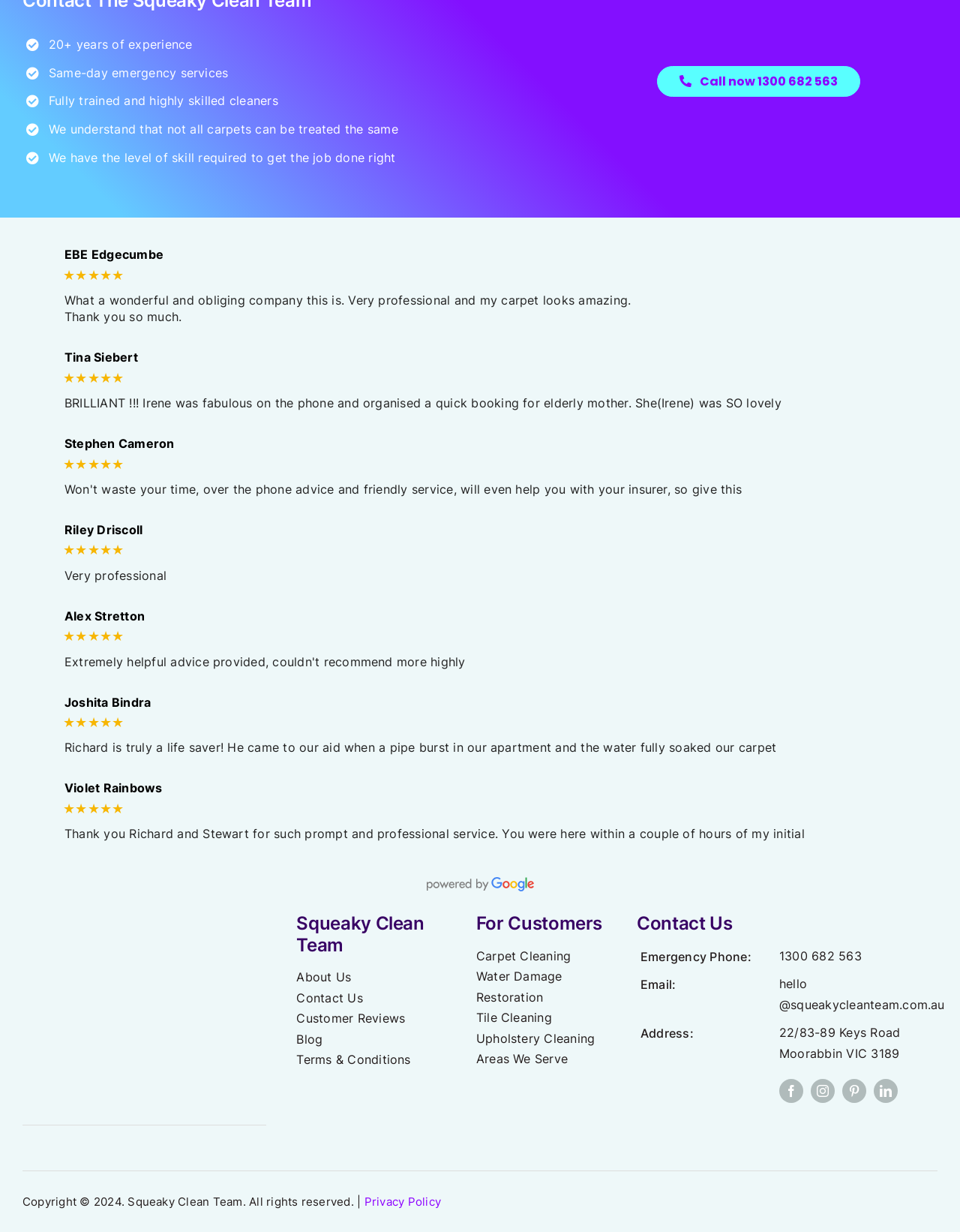Given the element description, predict the bounding box coordinates in the format (top-left x, top-left y, bottom-right x, bottom-right y). Make sure all values are between 0 and 1. Here is the element description: Register

None